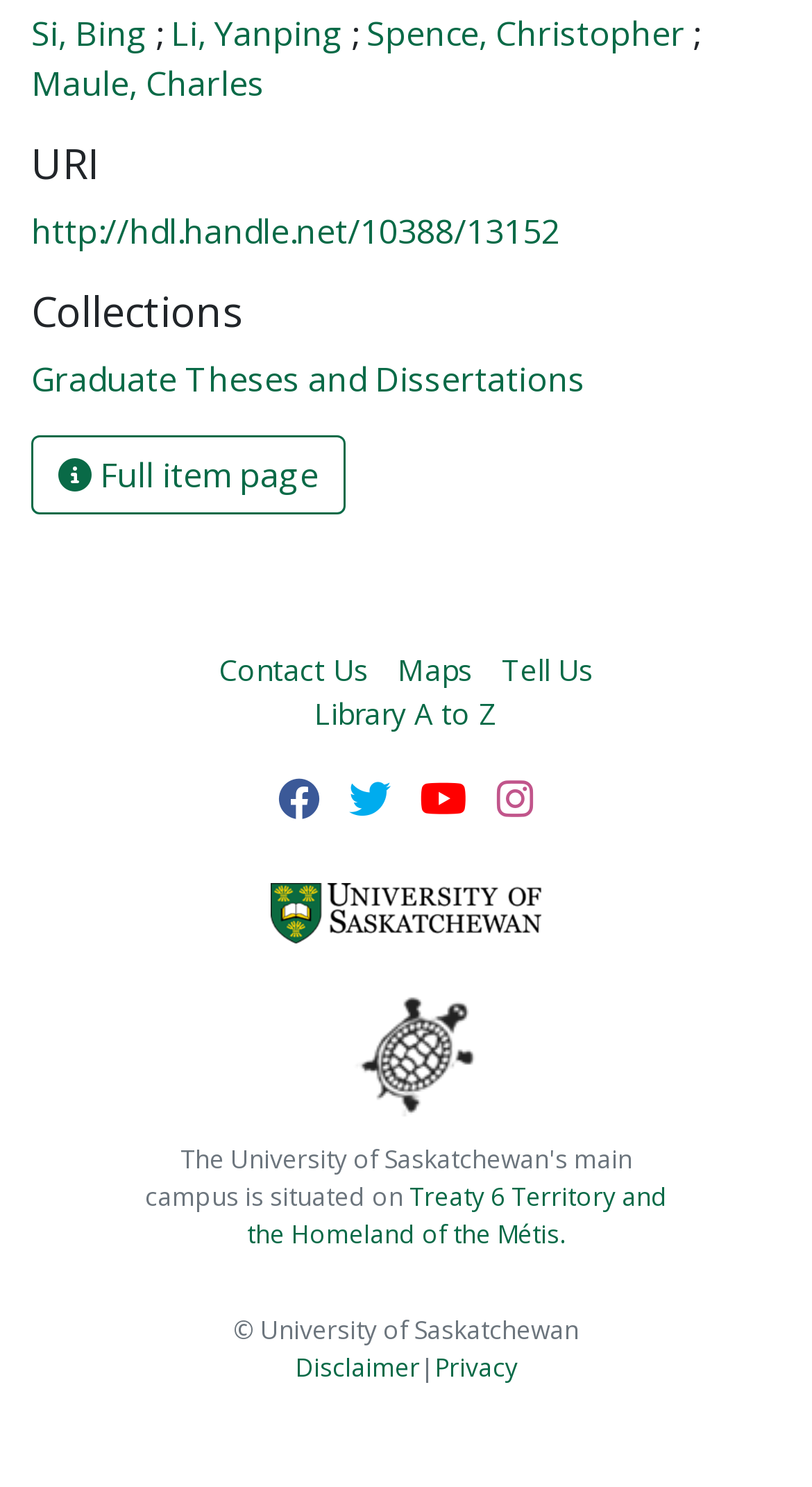Identify and provide the bounding box for the element described by: "Graduate Theses and Dissertations".

[0.038, 0.24, 0.721, 0.27]